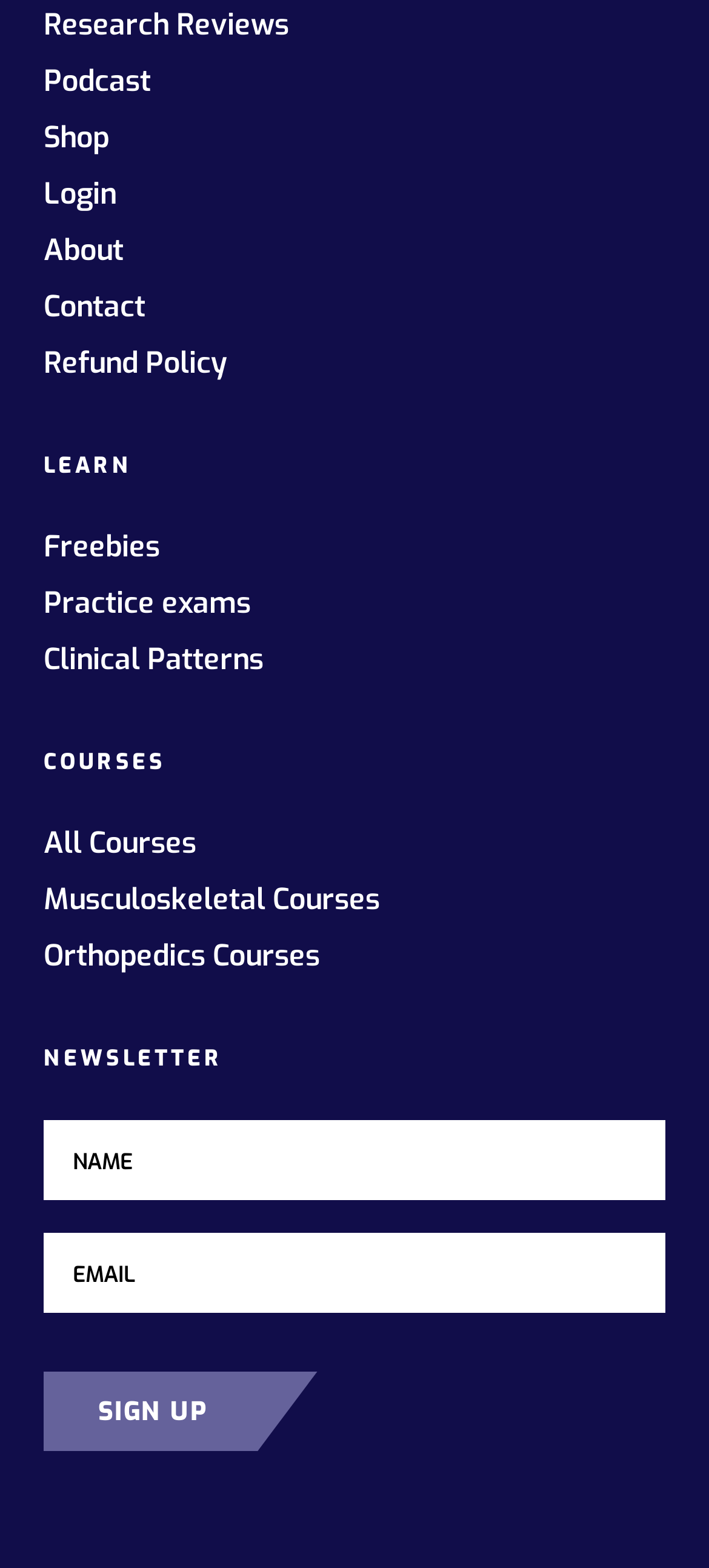Provide a one-word or short-phrase response to the question:
How many textboxes are there for newsletter subscription?

2